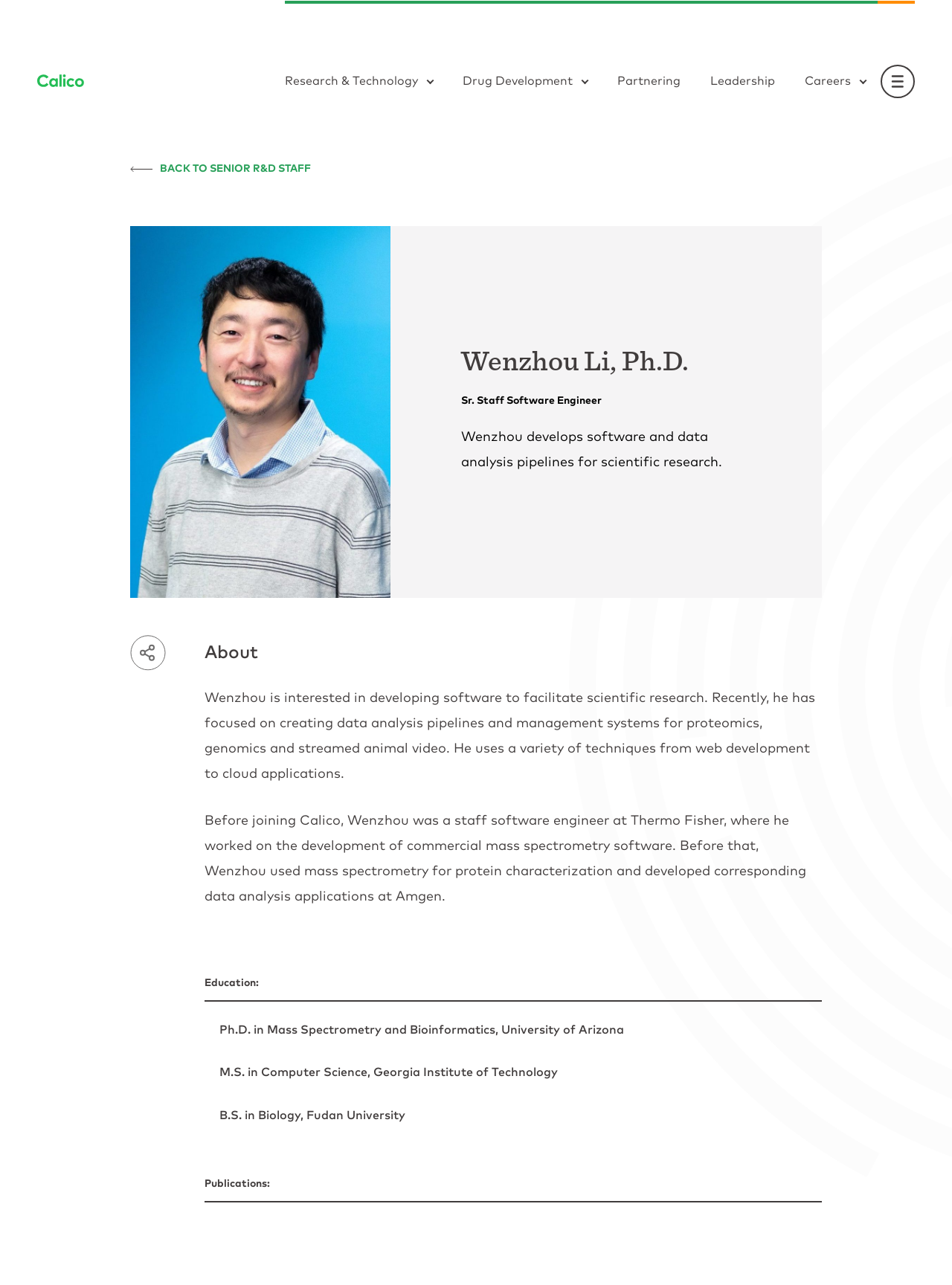Determine the main headline of the webpage and provide its text.

Wenzhou Li, Ph.D.